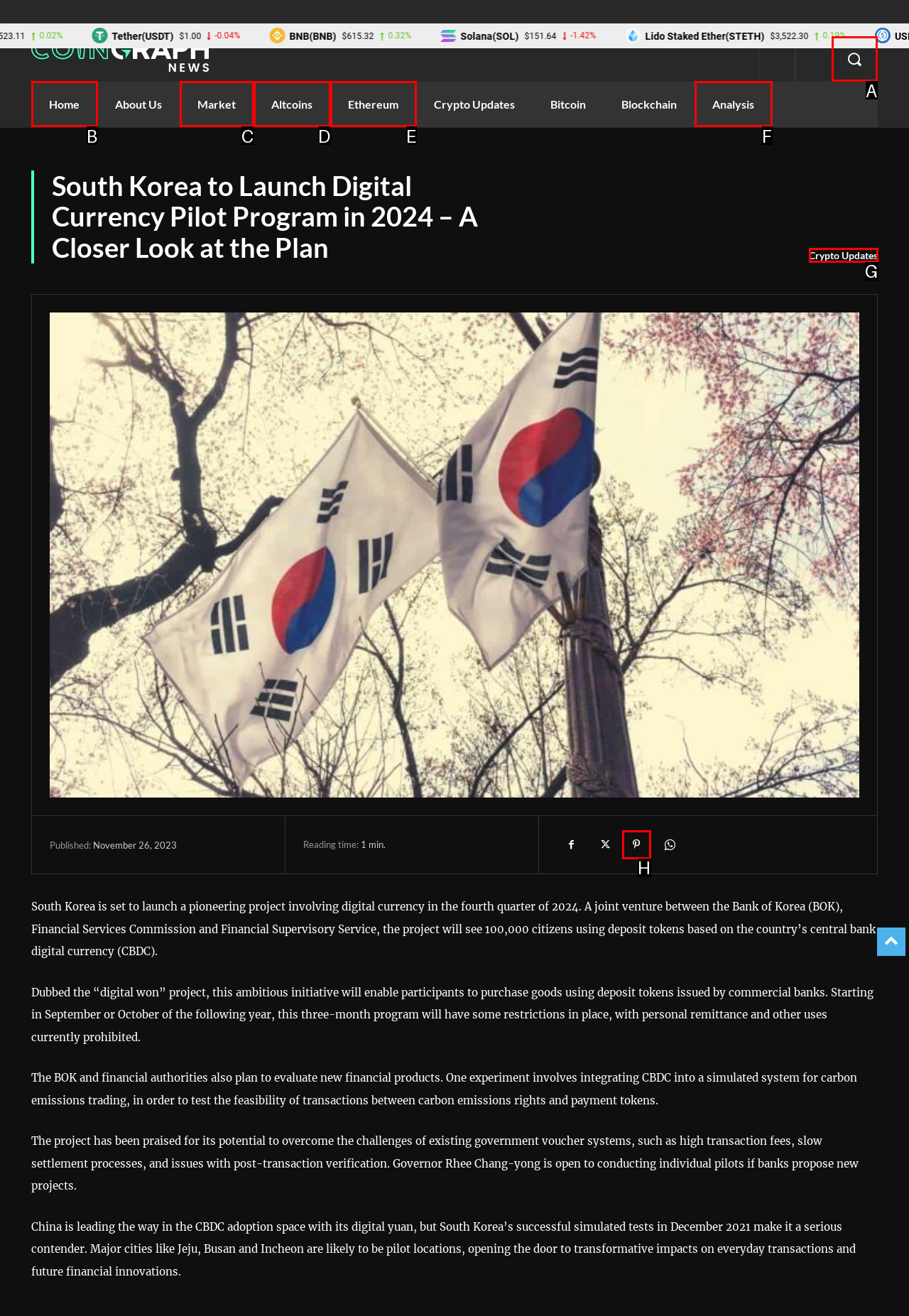Determine which HTML element should be clicked to carry out the following task: Explore House For Sale Main Street, Courtland, Va Respond with the letter of the appropriate option.

None